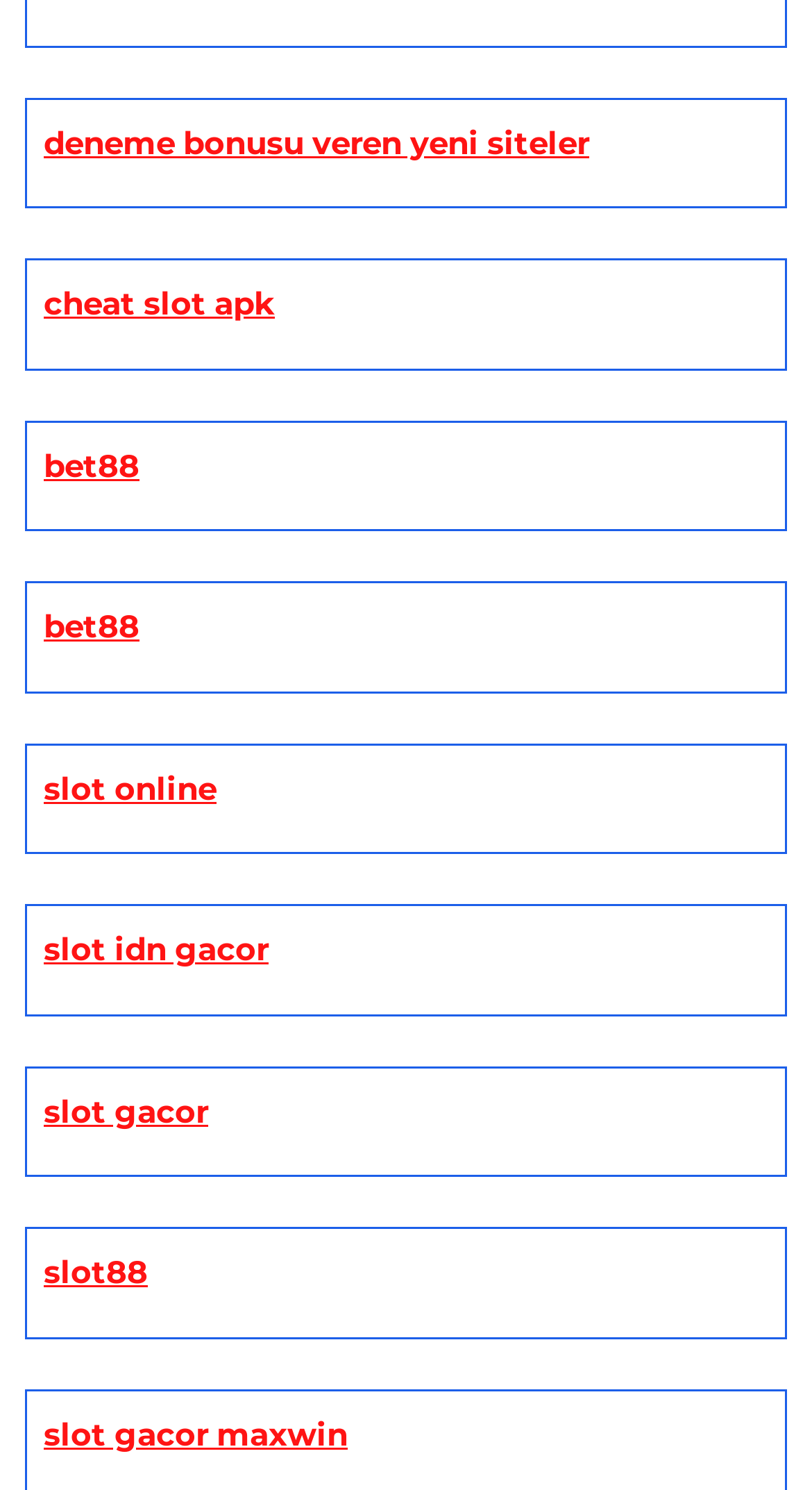Please identify the bounding box coordinates of the area I need to click to accomplish the following instruction: "explore slot online link".

[0.054, 0.516, 0.267, 0.542]